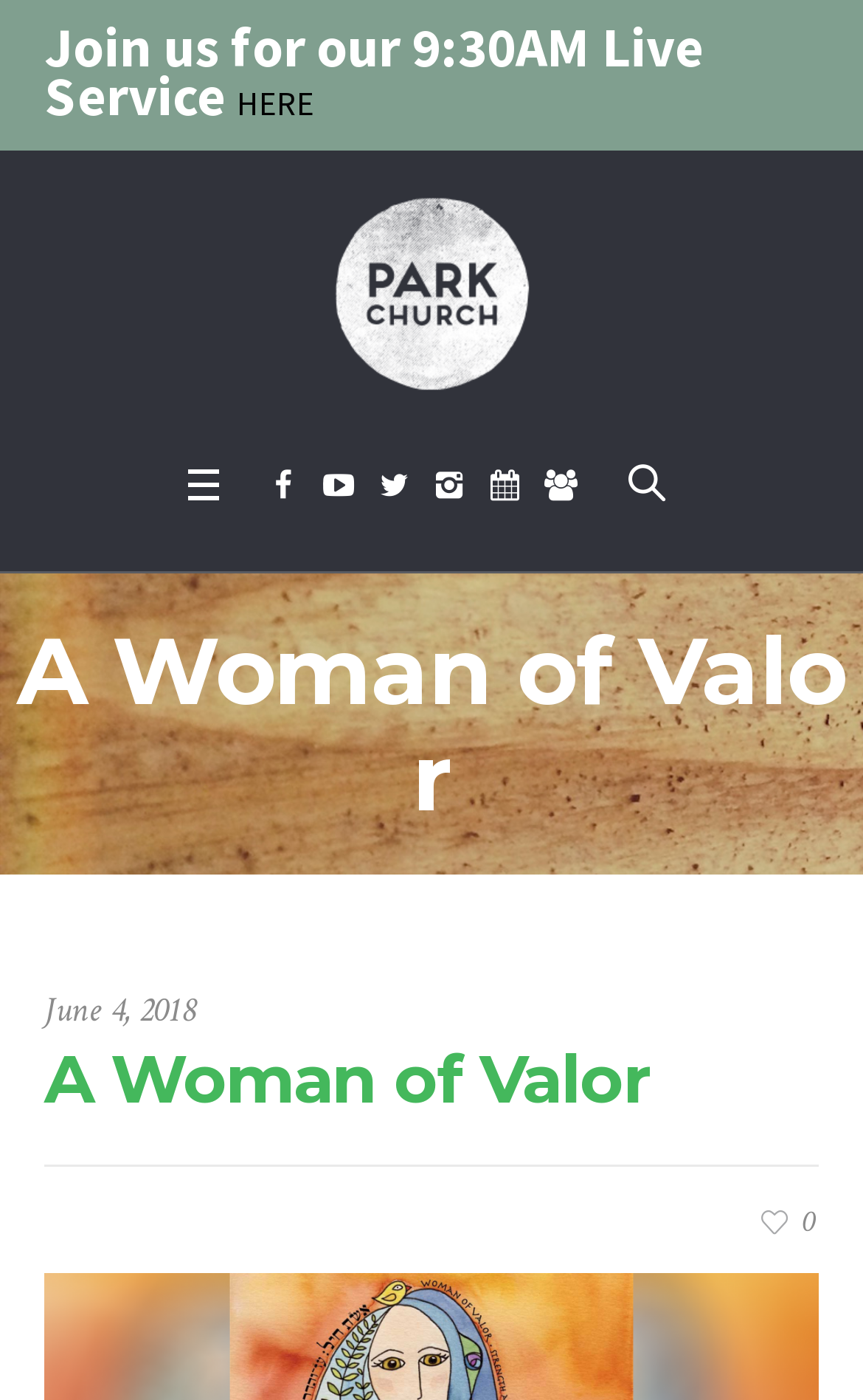Find the headline of the webpage and generate its text content.

A Woman of Valor